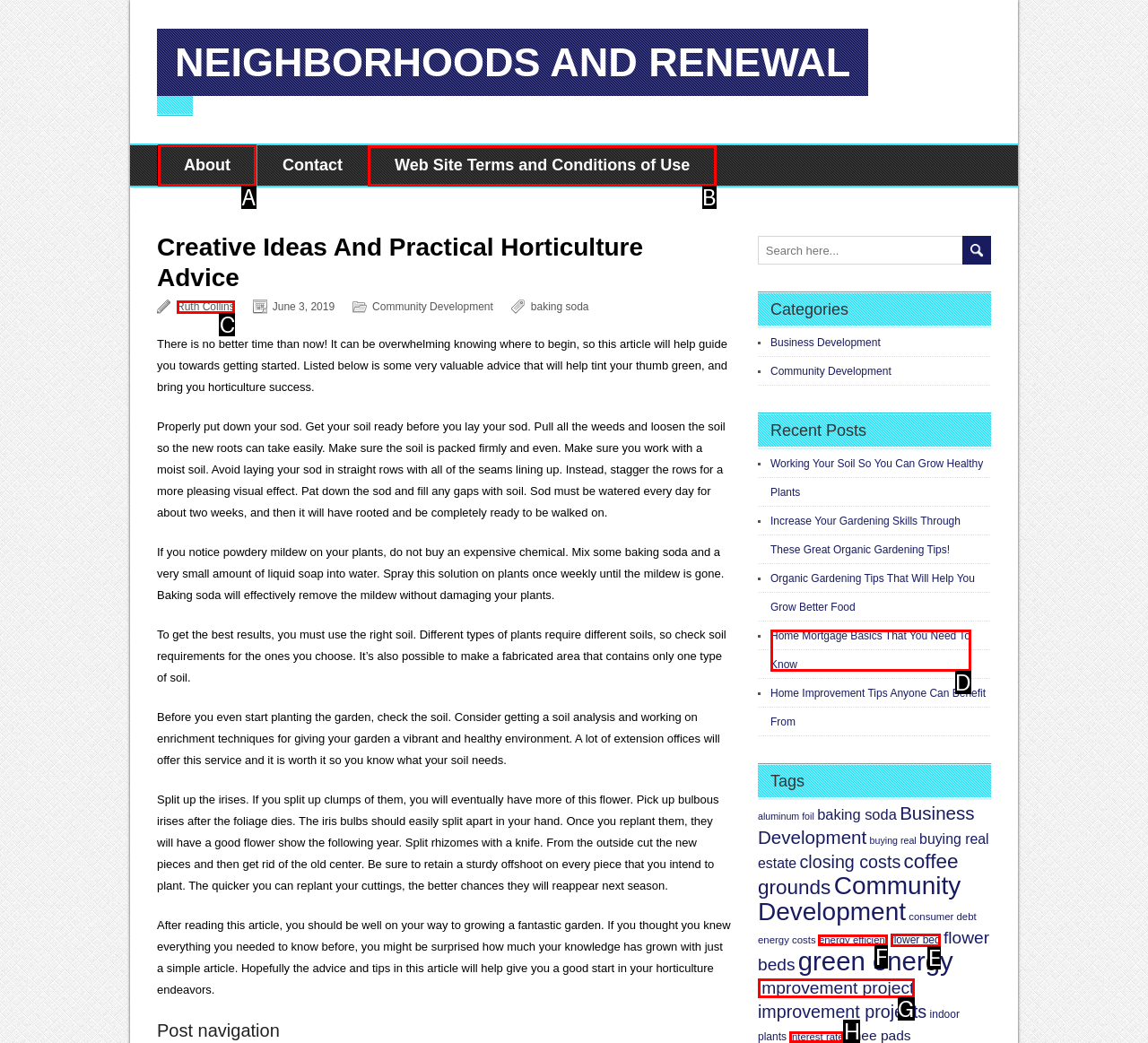Choose the correct UI element to click for this task: Click on the 'About' link Answer using the letter from the given choices.

A